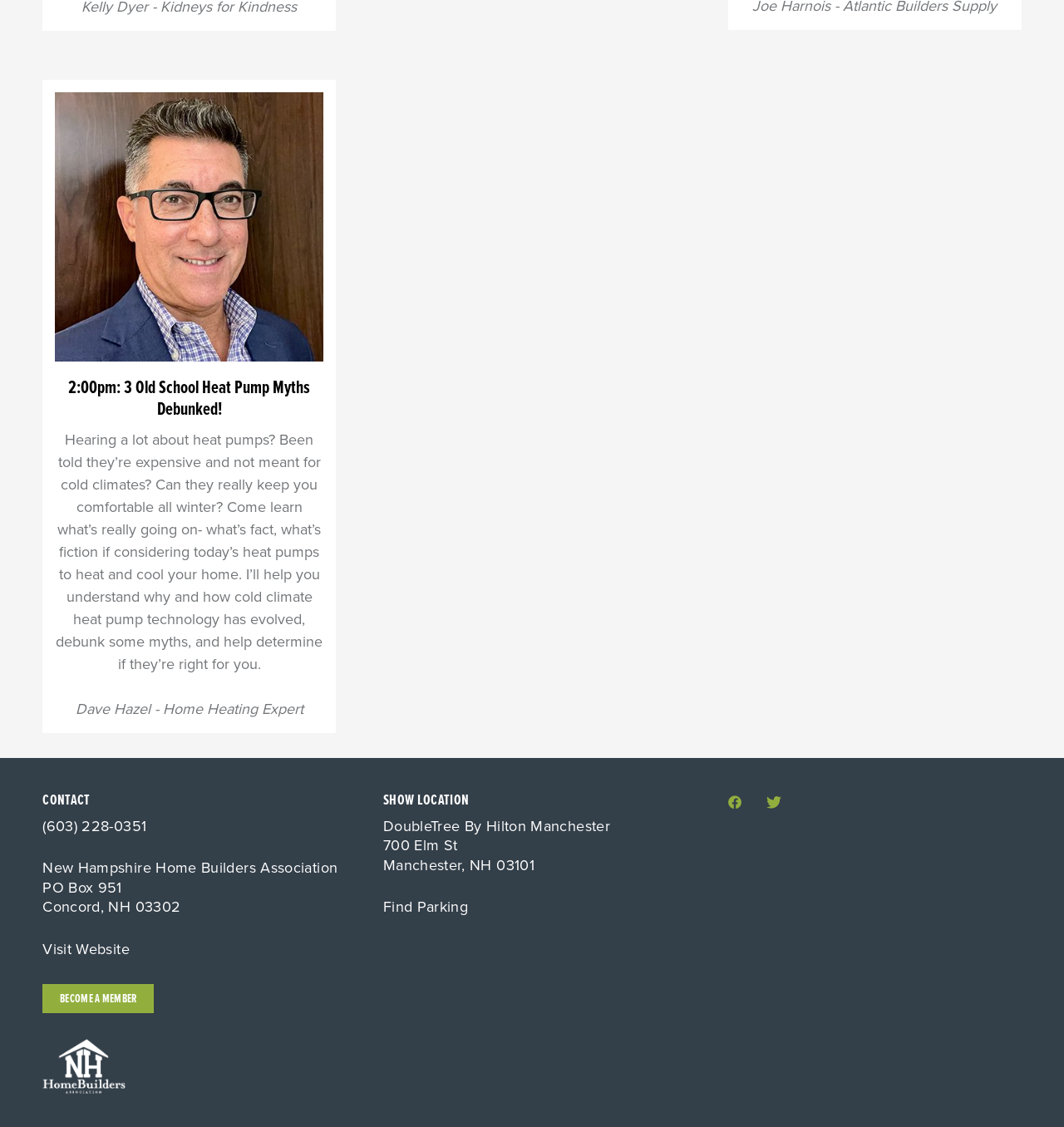Please identify the coordinates of the bounding box for the clickable region that will accomplish this instruction: "read recent post".

None